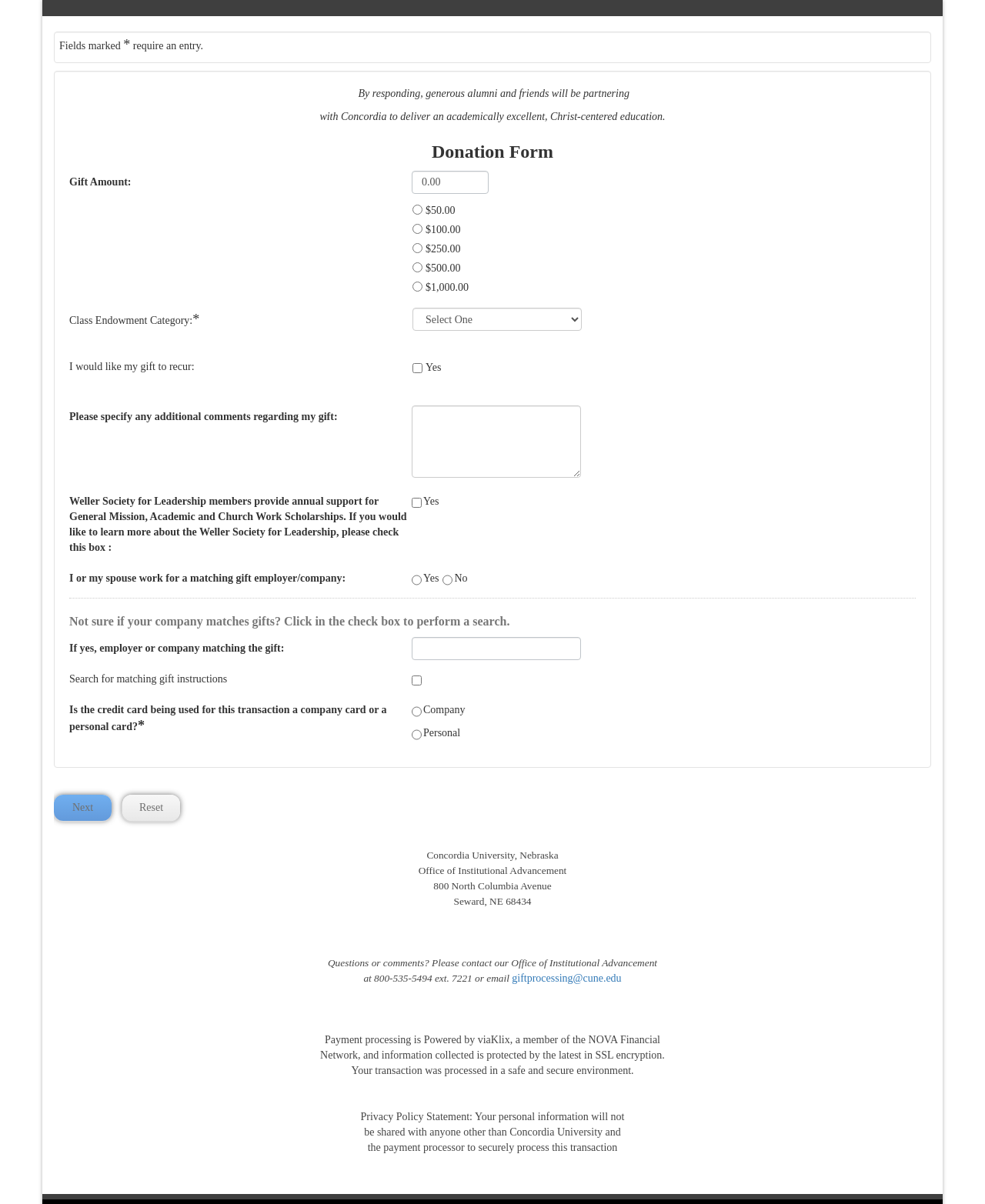Create a detailed description of the webpage's content and layout.

This webpage is a customer portal for Concordia University, specifically a donation form. At the top, there is a brief description of the purpose of the form, stating that by responding, generous alumni and friends will be partnering with Concordia to deliver an academically excellent, Christ-centered education.

Below this, there is a heading "Donation Form" followed by several sections of input fields and options. The first section is for specifying the gift amount, with a text box and several radio buttons for preset amounts. 

Next, there is a section for selecting the Class Endowment Category, which is a required field, indicated by an asterisk. This section includes a combo box with a dropdown menu.

The following sections allow users to specify whether they want their gift to recur, and if so, how often. There is also a section for adding additional comments regarding the gift.

Further down, there are sections for specifying whether the user's employer matches gifts, and if so, the employer's name. There is also a section for searching for matching gift instructions.

The next section asks whether the credit card being used is a company card or a personal card, with two radio buttons to select from.

At the bottom of the page, there are two buttons, "Next" and "Reset", which allow users to proceed with their donation or reset the form.

The webpage also includes the university's contact information, including address, phone number, and email, as well as a statement about the security and privacy of the payment processing.